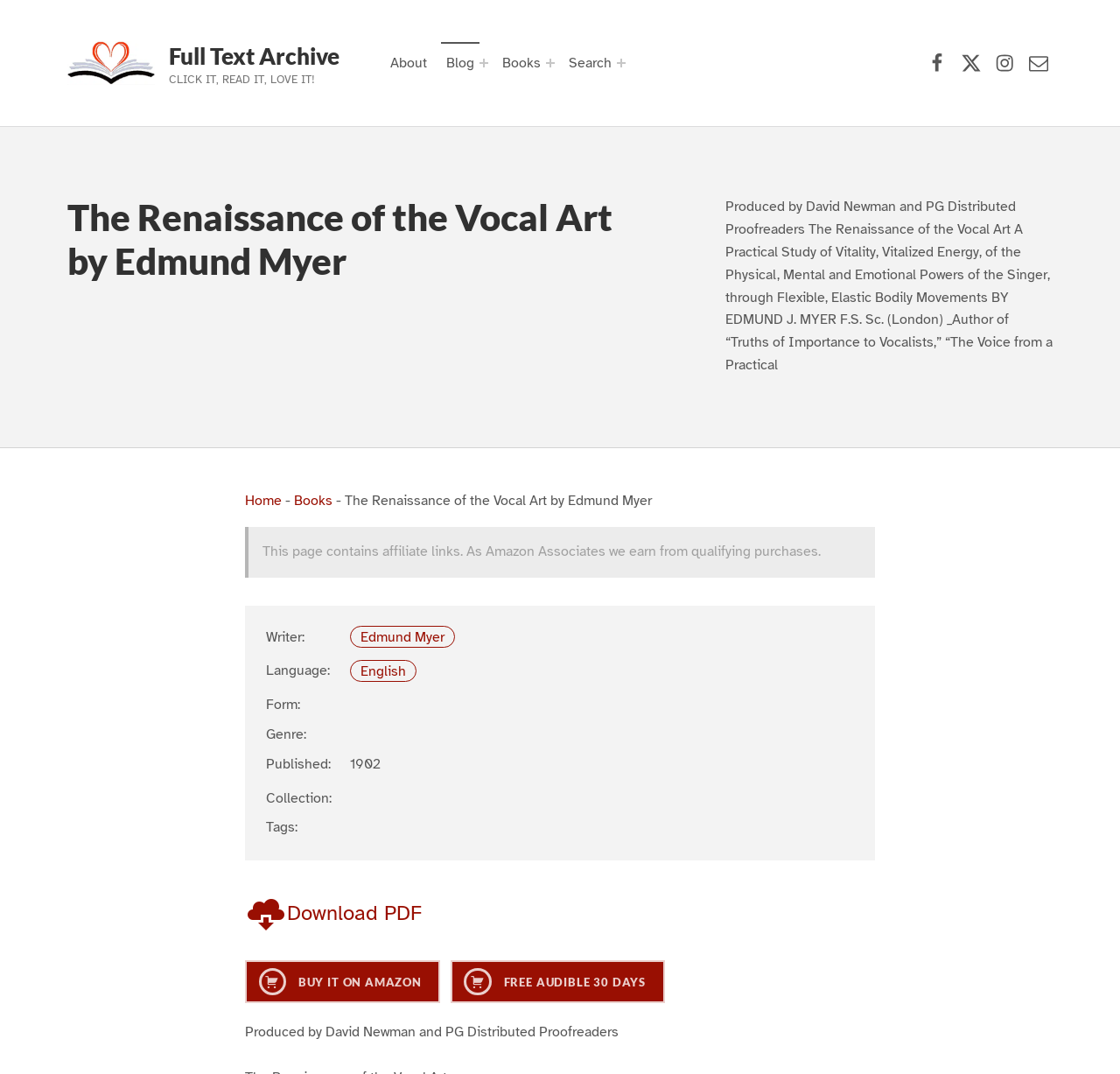Can you find the bounding box coordinates for the element to click on to achieve the instruction: "Visit the Facebook page"?

[0.825, 0.044, 0.849, 0.073]